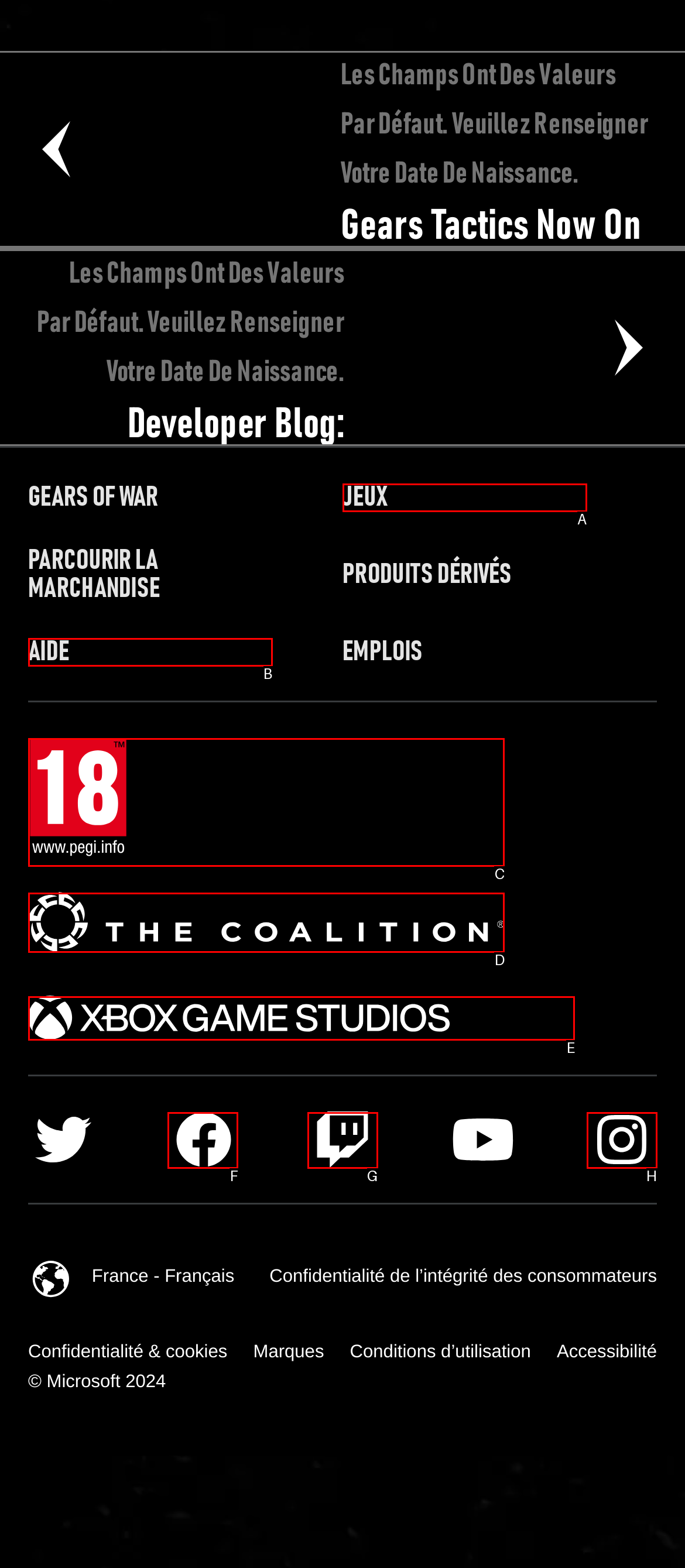Please provide the letter of the UI element that best fits the following description: Legal and security
Respond with the letter from the given choices only.

None